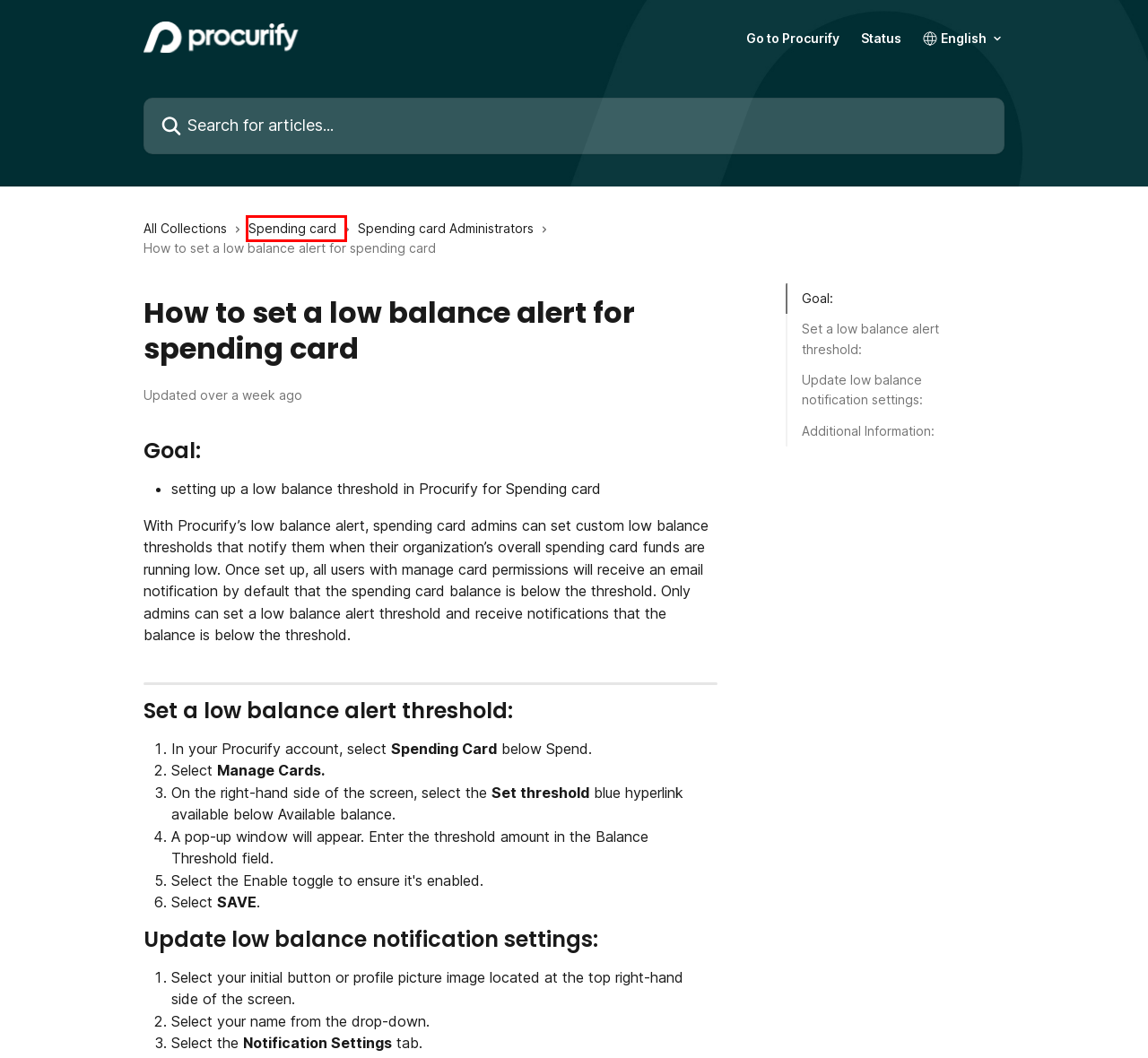You are looking at a screenshot of a webpage with a red bounding box around an element. Determine the best matching webpage description for the new webpage resulting from clicking the element in the red bounding box. Here are the descriptions:
A. Subscription Services Agreement Terms | Procurify
B. Privacy Notice | Procurify
C. Spending card Administrators | Procurify Knowledge Base
D. How to connect spending card with my bank account | Procurify Knowledge Base
E. Procurify Status
F. Purchasing and AP Automation Software | Procurify
G. Spending card | Procurify Knowledge Base
H. Security Overview - Procurify

G